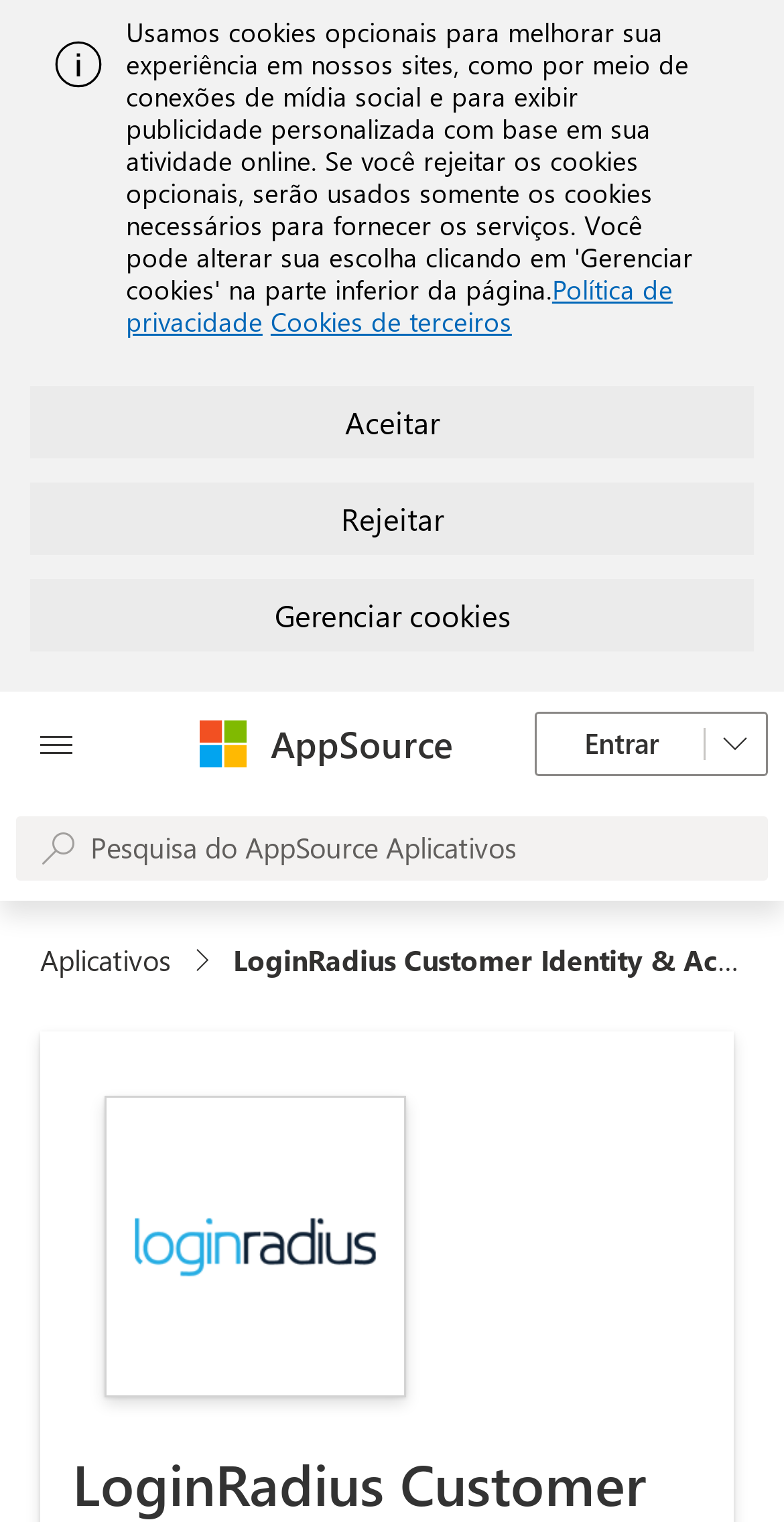Please reply to the following question using a single word or phrase: 
What is the text of the first link on the webpage?

Política de privacidade